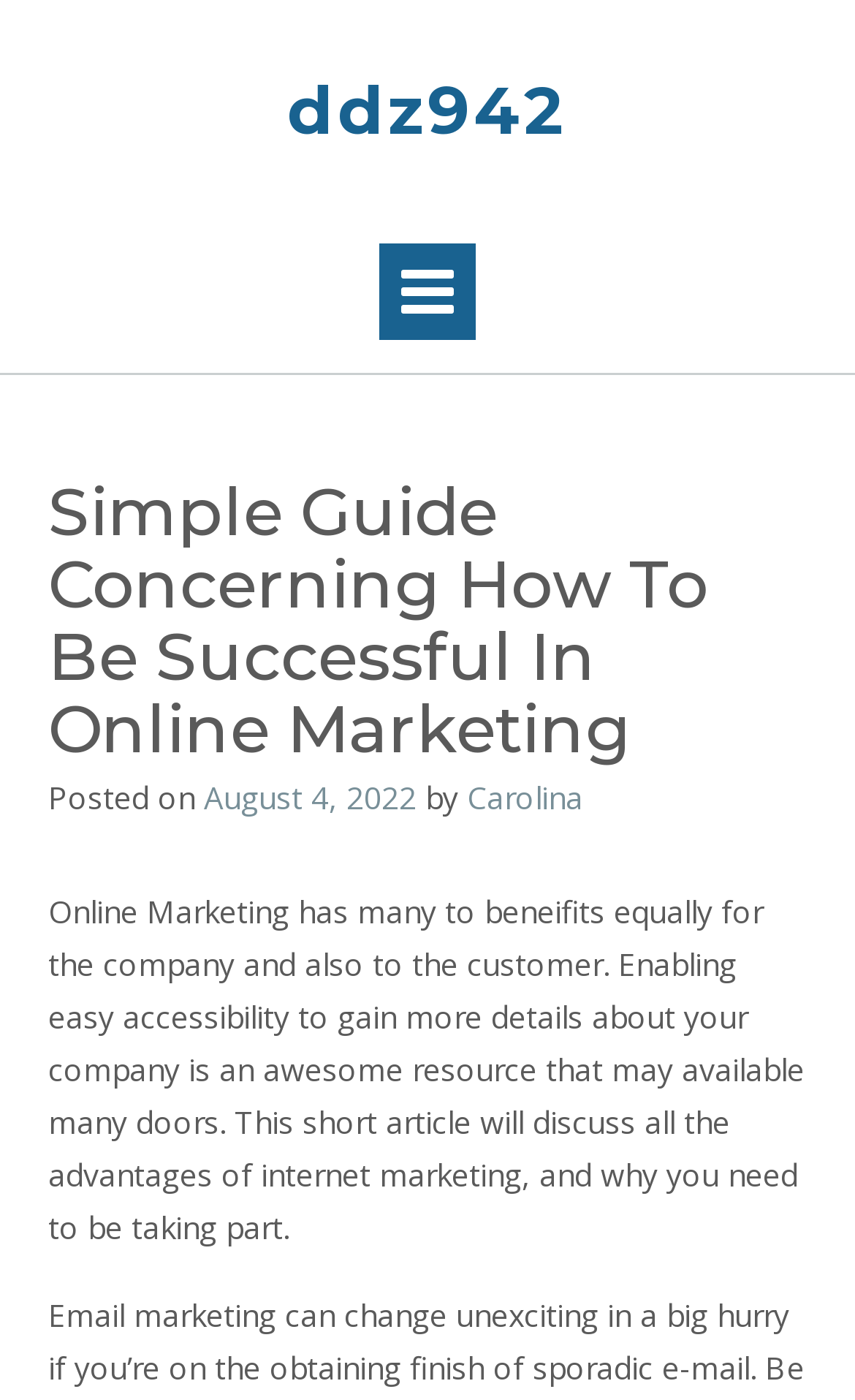Using the format (top-left x, top-left y, bottom-right x, bottom-right y), and given the element description, identify the bounding box coordinates within the screenshot: ddz942

[0.336, 0.049, 0.664, 0.11]